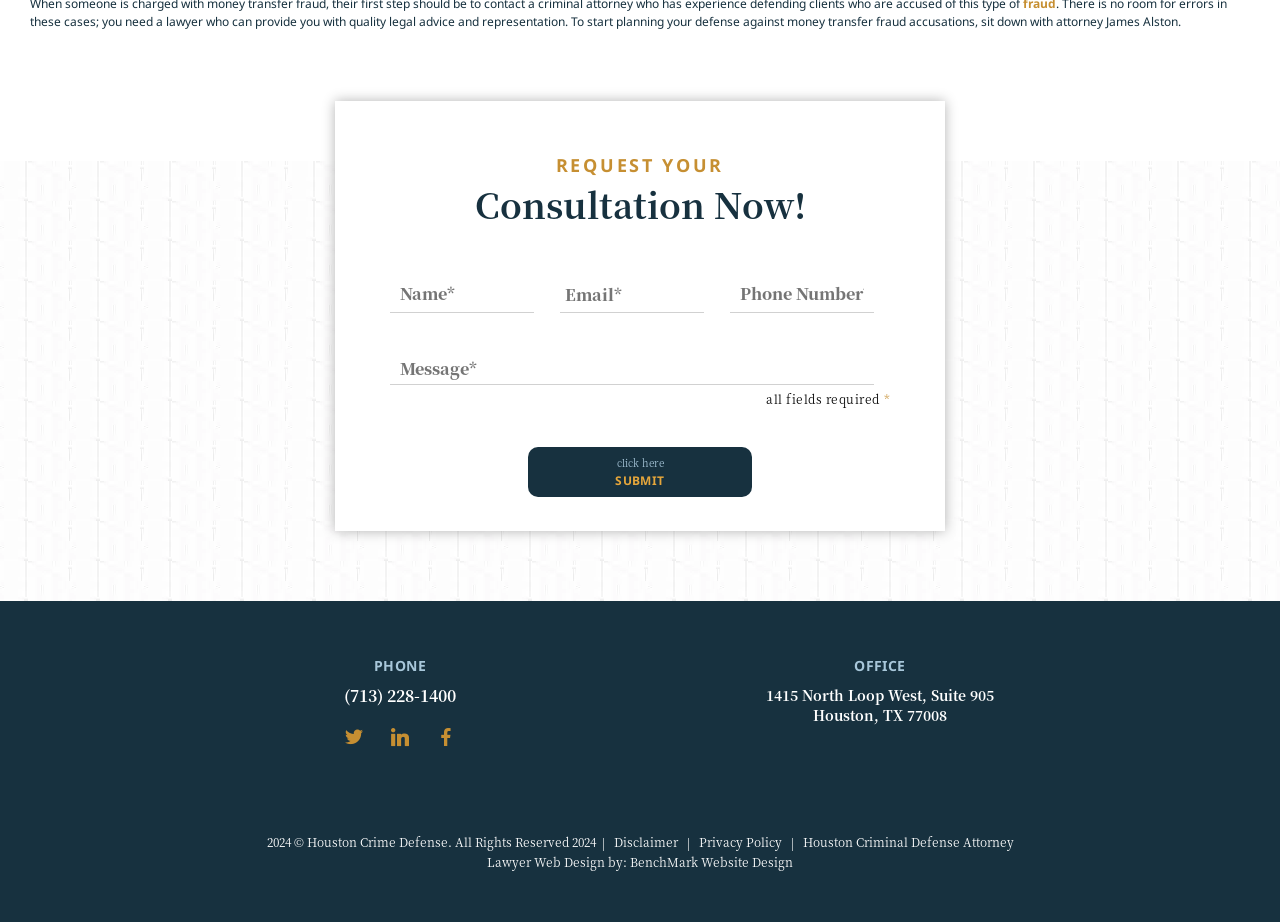Based on the visual content of the image, answer the question thoroughly: What is the name of the law firm?

I found the name of the law firm by looking at the link with the text 'James Alston Law', which also has an associated image.